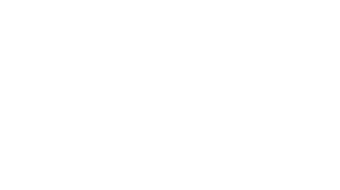Using the details in the image, give a detailed response to the question below:
What can the client easily update?

The caption states that the website's modern design and responsive features allow the client to easily update content and pricing as needed, making it convenient for the client to manage the website's content.